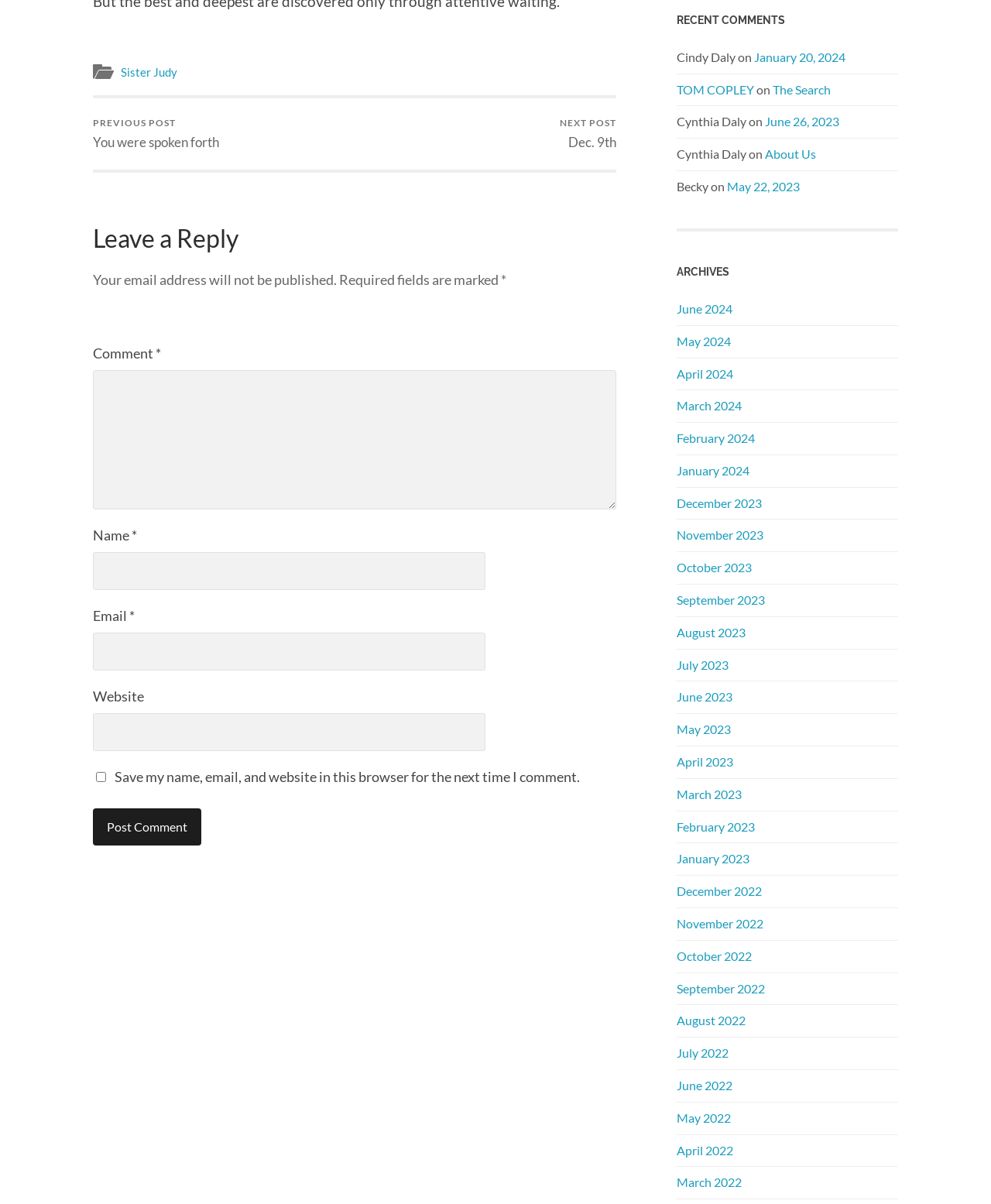Highlight the bounding box coordinates of the element you need to click to perform the following instruction: "Post a comment."

[0.094, 0.671, 0.203, 0.702]